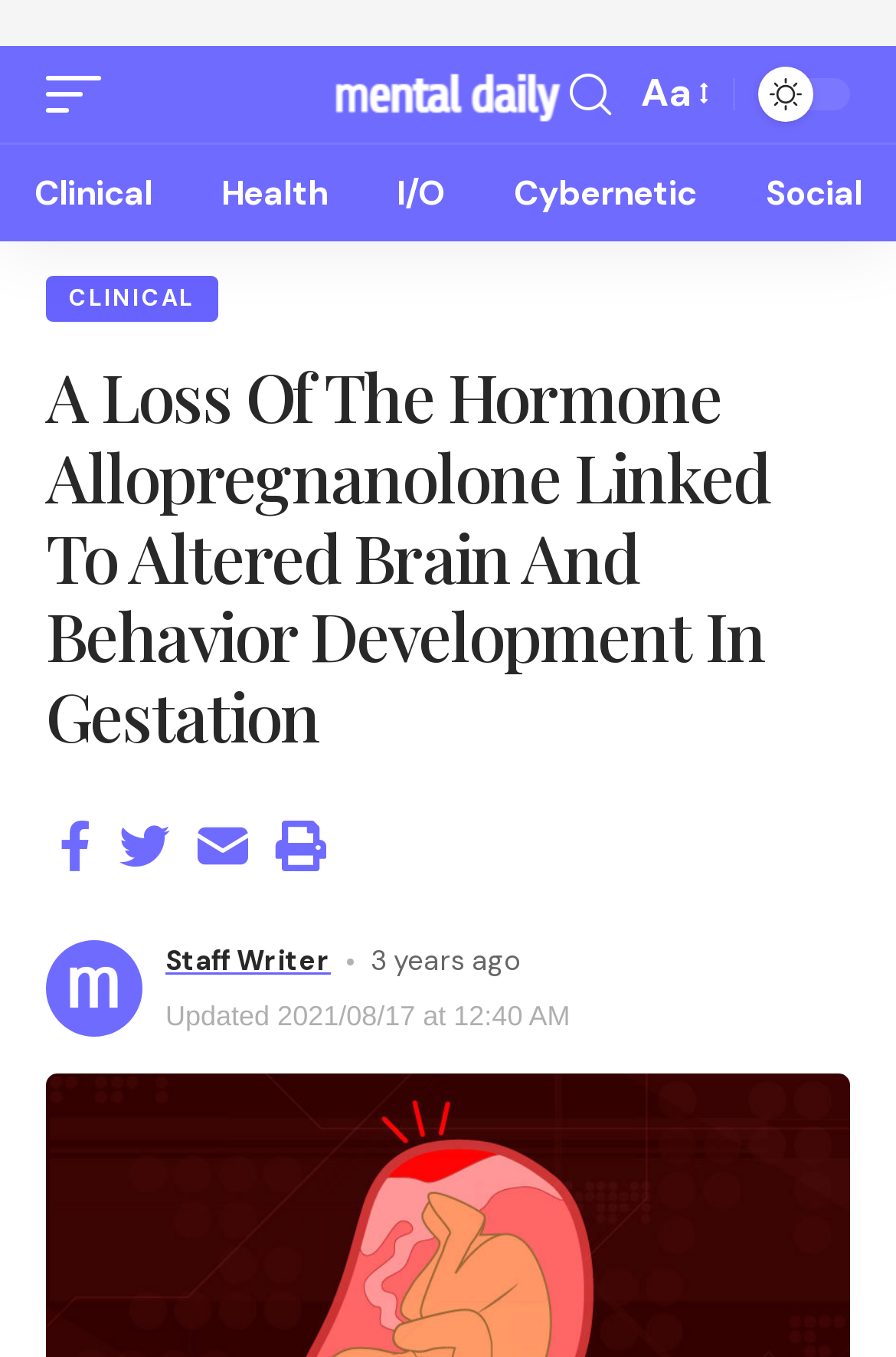Extract the main title from the webpage.

A Loss Of The Hormone Allopregnanolone Linked To Altered Brain And Behavior Development In Gestation